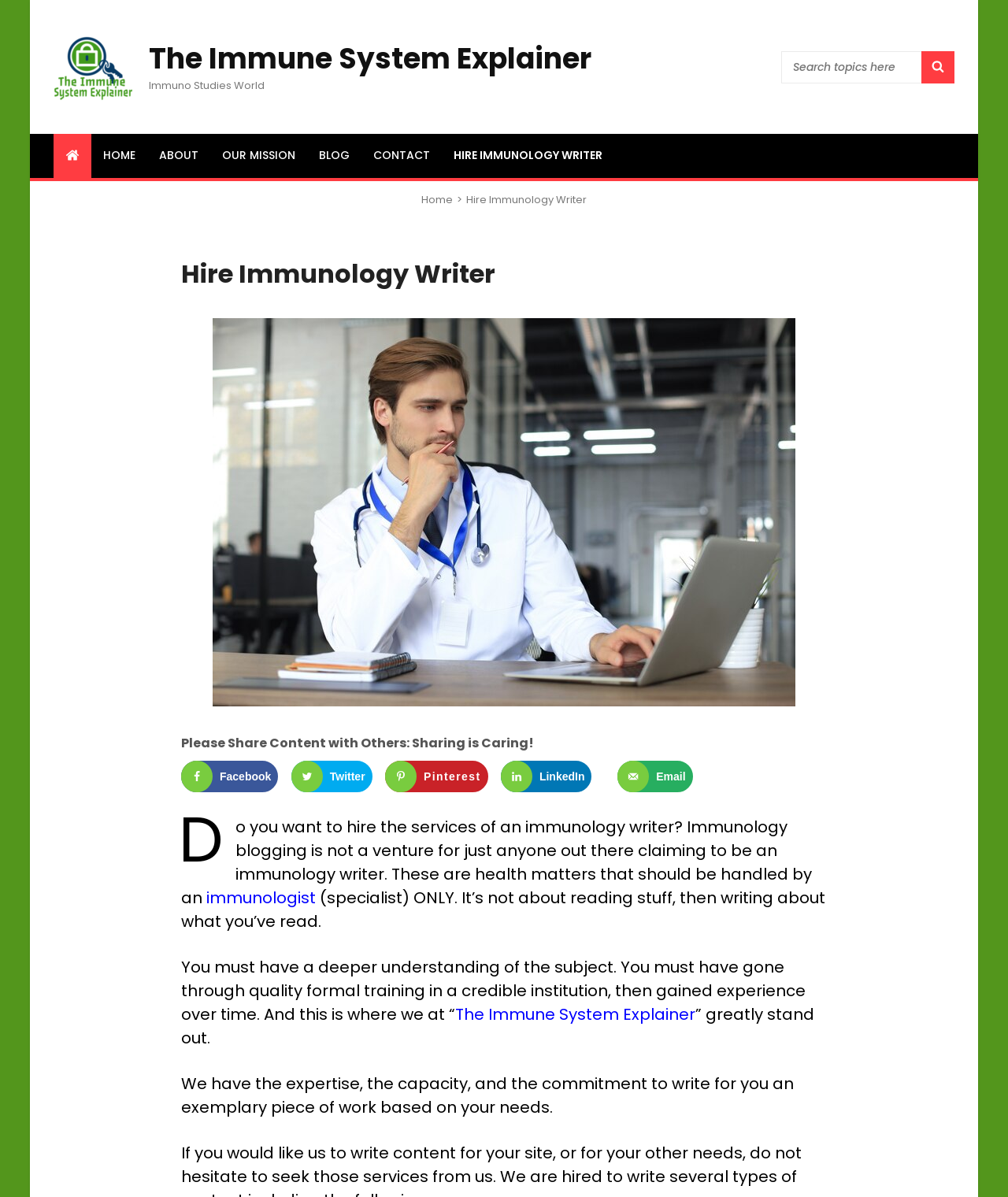Locate and extract the text of the main heading on the webpage.

Hire Immunology Writer